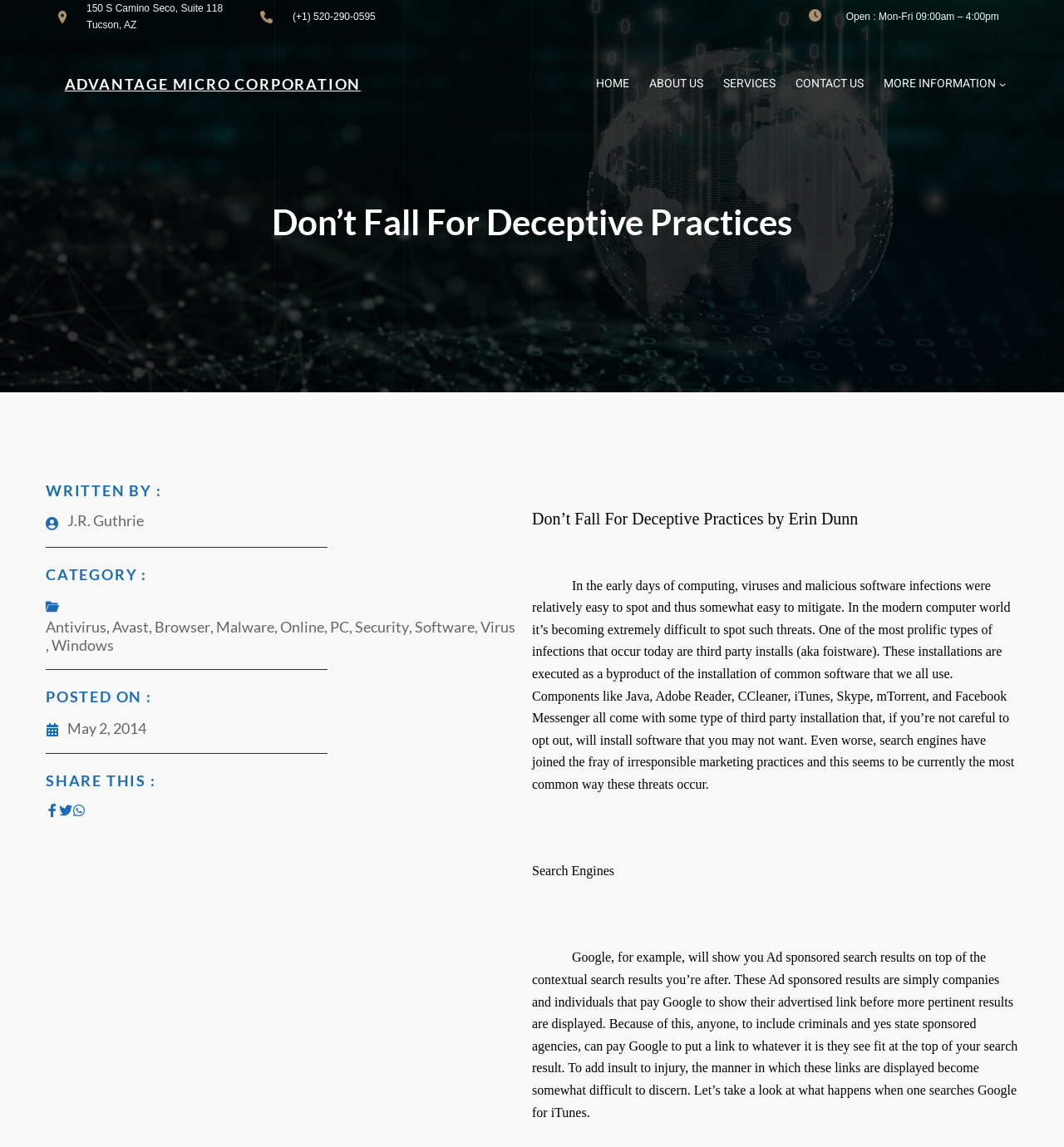Using the details from the image, please elaborate on the following question: What is the address of Advantage Micro Corporation?

I found the address by looking at the static text element at the top of the webpage, which contains the address '150 S Camino Seco, Suite 118 Tucson, AZ'.